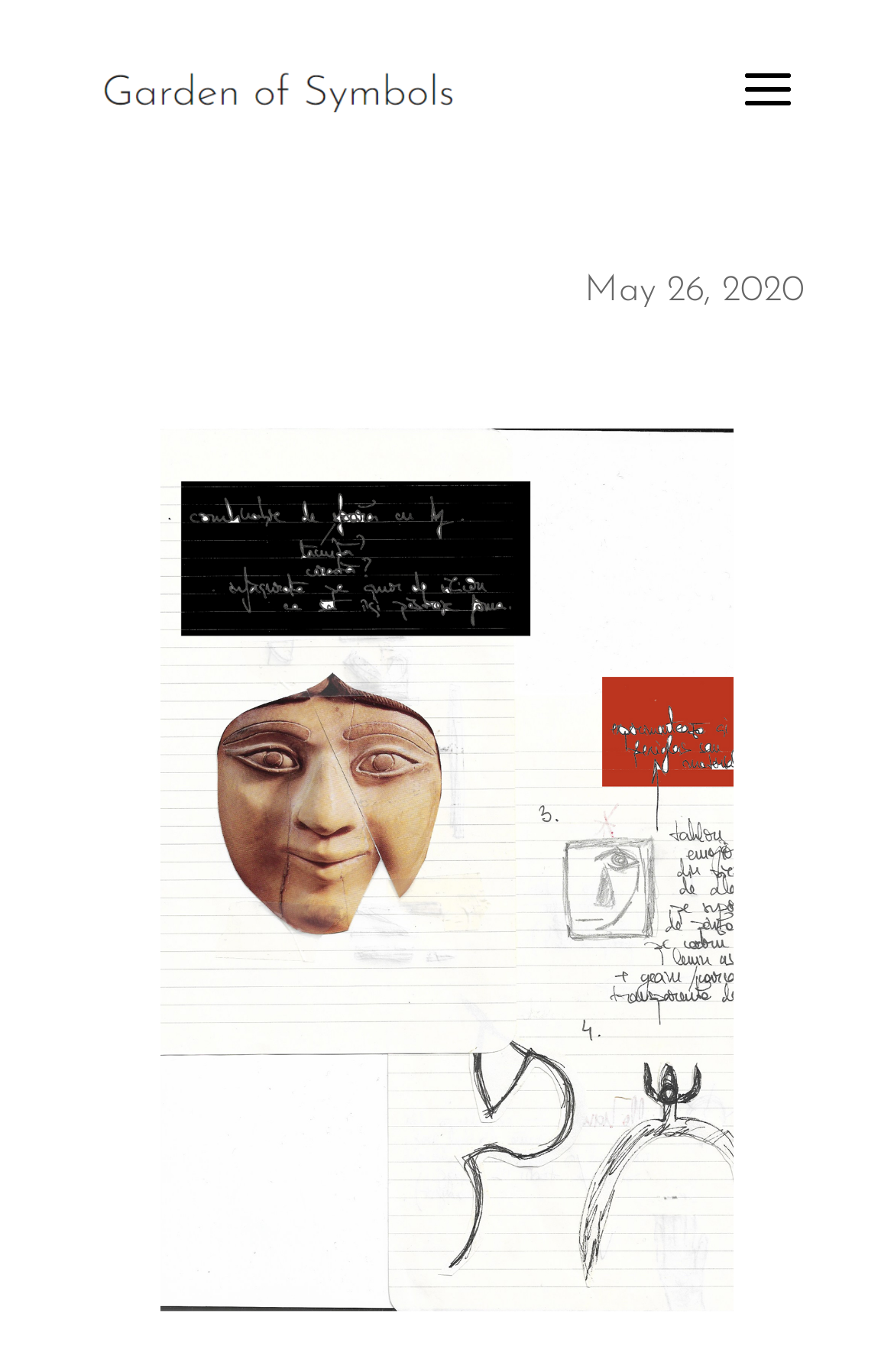Using the provided element description "alt="Garden of Symbols"", determine the bounding box coordinates of the UI element.

[0.113, 0.052, 0.513, 0.079]